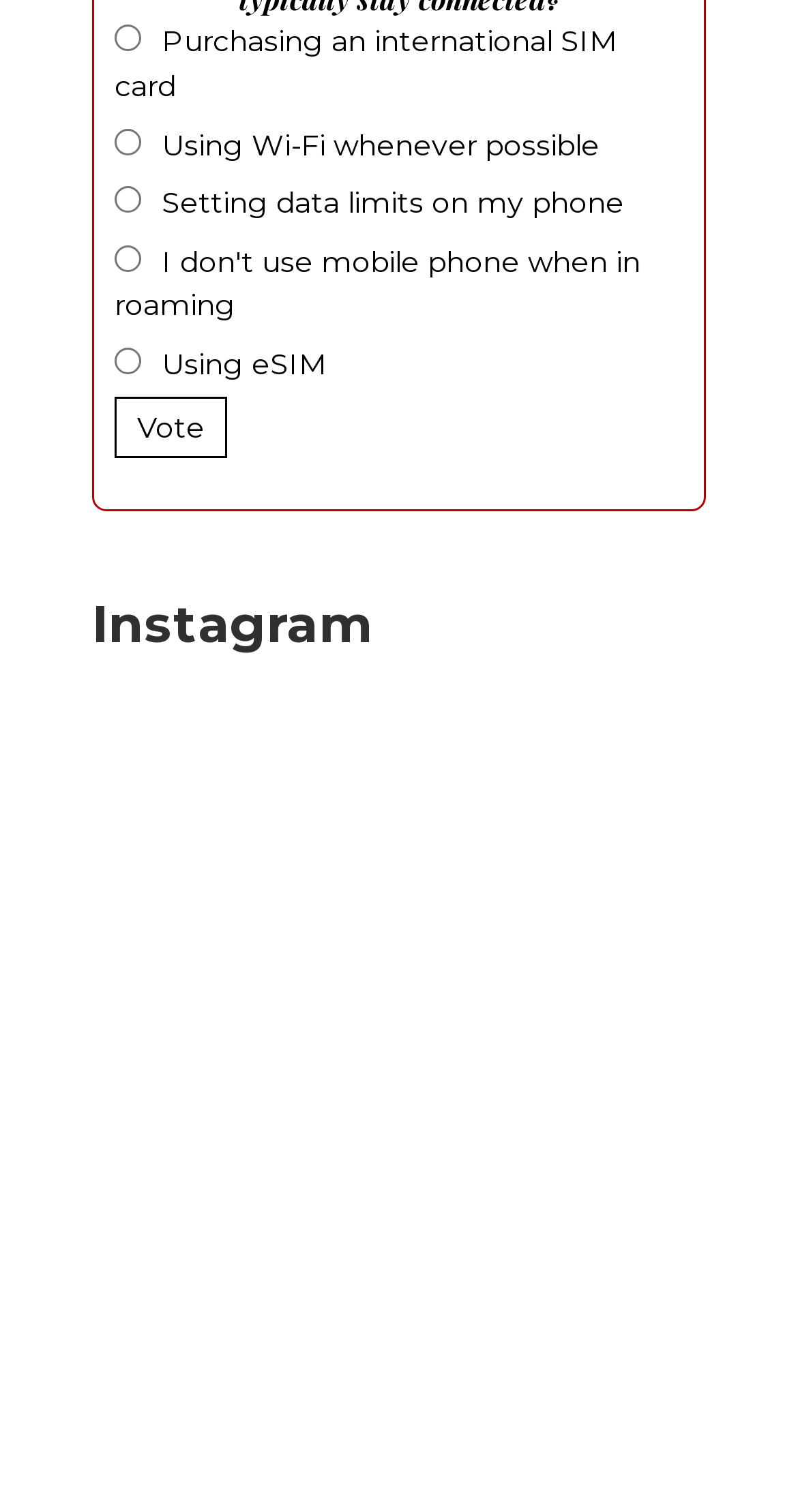What is the brand that reveals top US destinations in a survey?
Refer to the image and provide a concise answer in one word or phrase.

Mazda